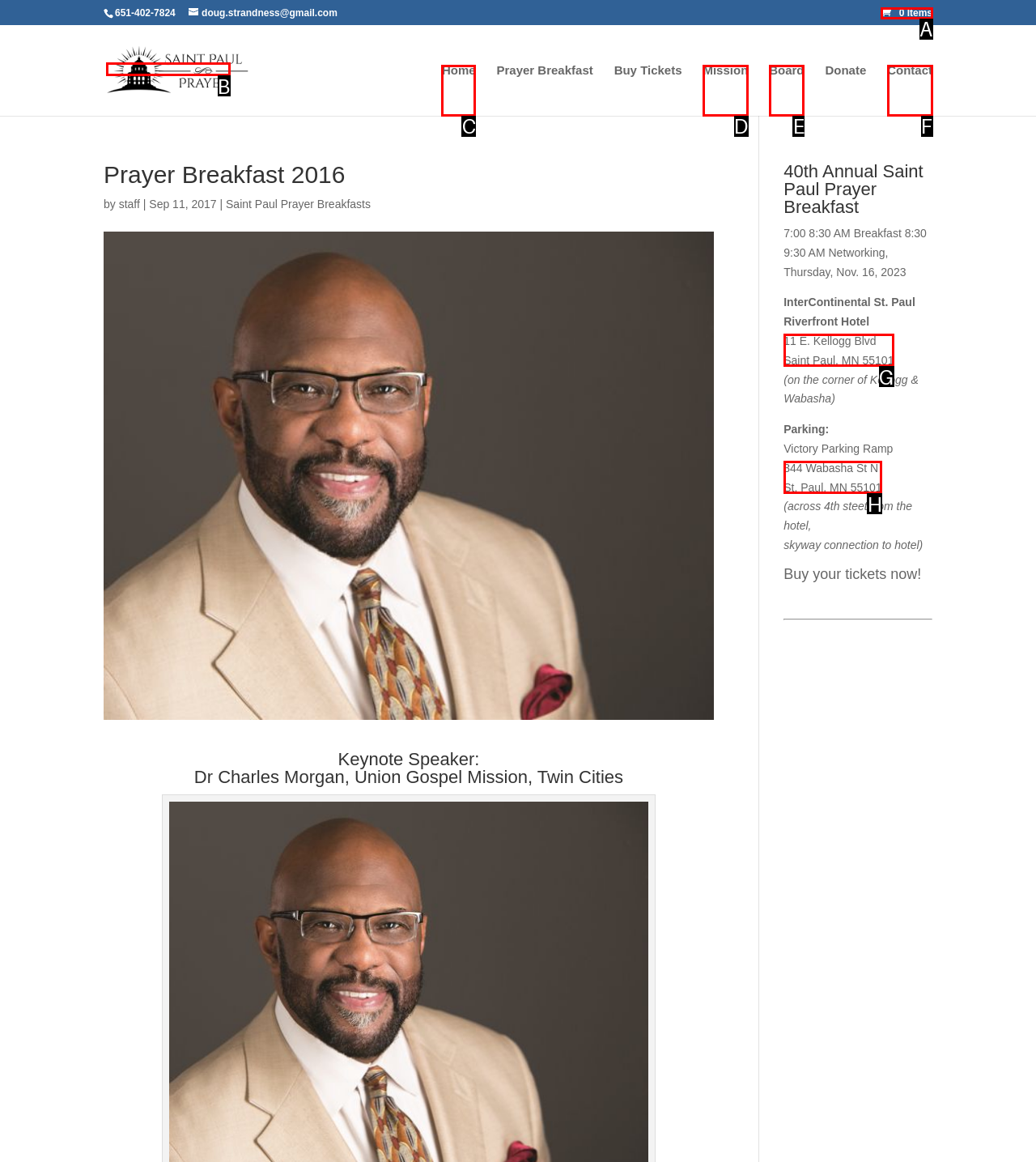Given the description: 0 Items, determine the corresponding lettered UI element.
Answer with the letter of the selected option.

A